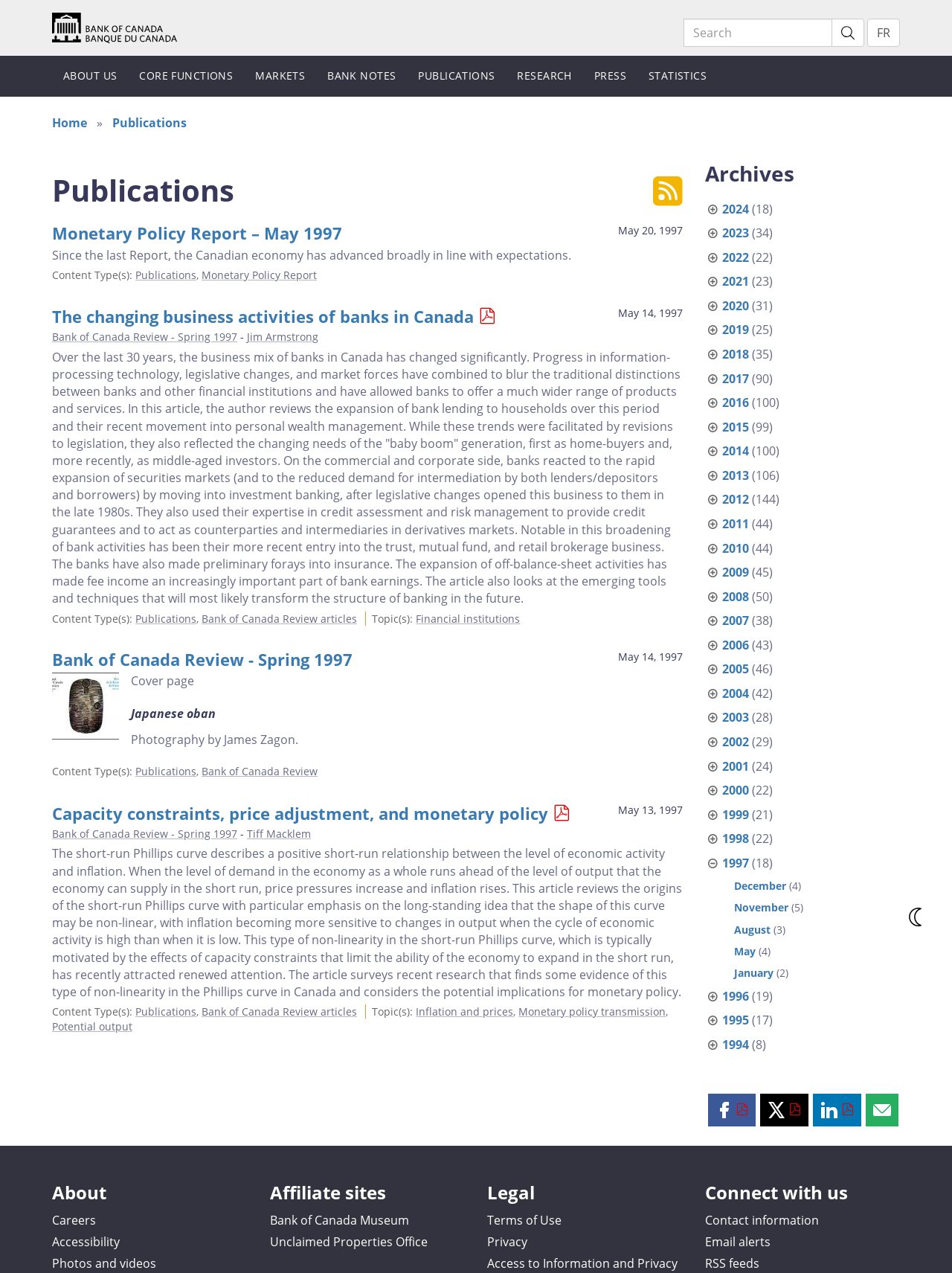What are the main categories of the webpage?
Look at the screenshot and respond with a single word or phrase.

ABOUT US, CORE FUNCTIONS, MARKETS, etc.